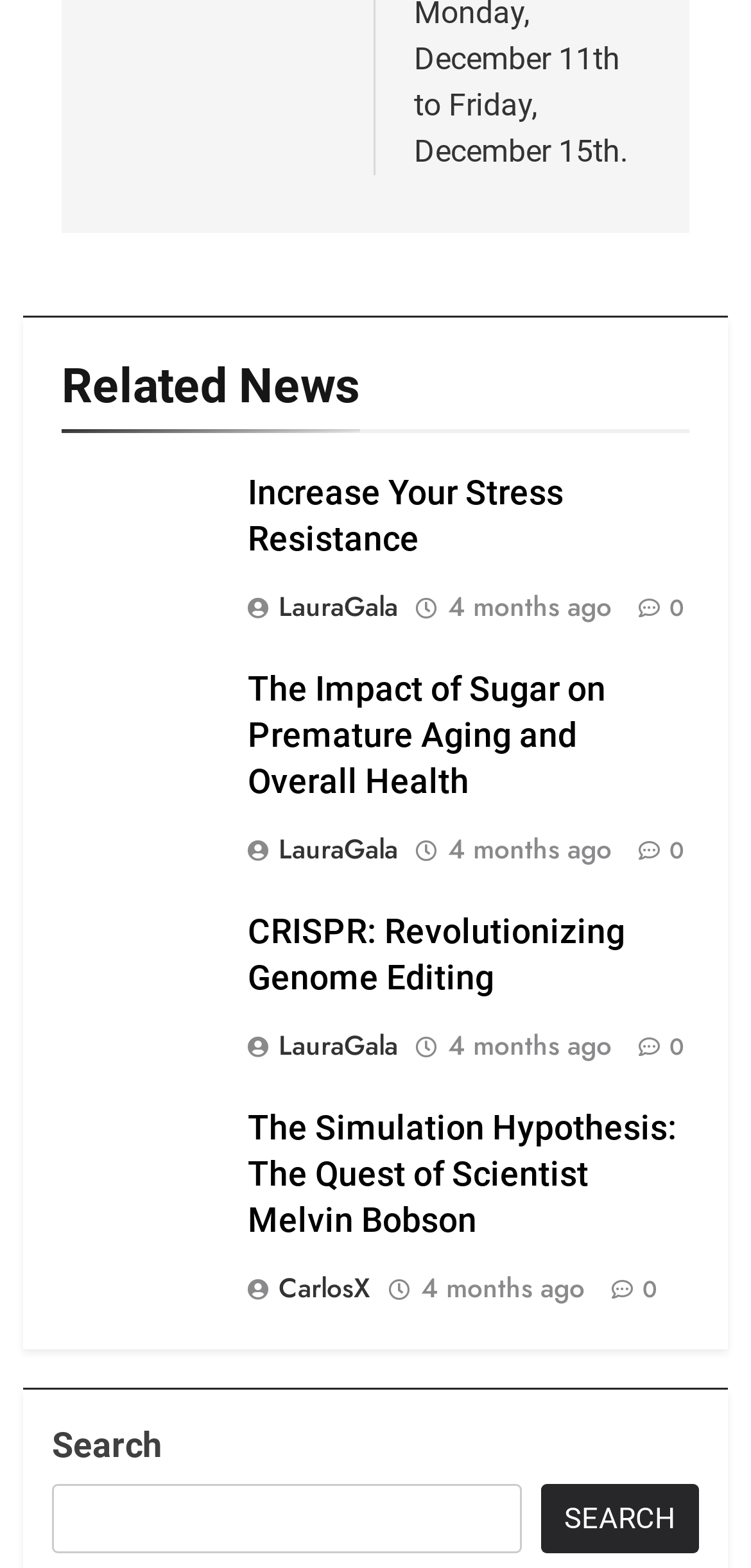Please locate the UI element described by "parent_node: SEARCH name="s"" and provide its bounding box coordinates.

[0.069, 0.946, 0.695, 0.99]